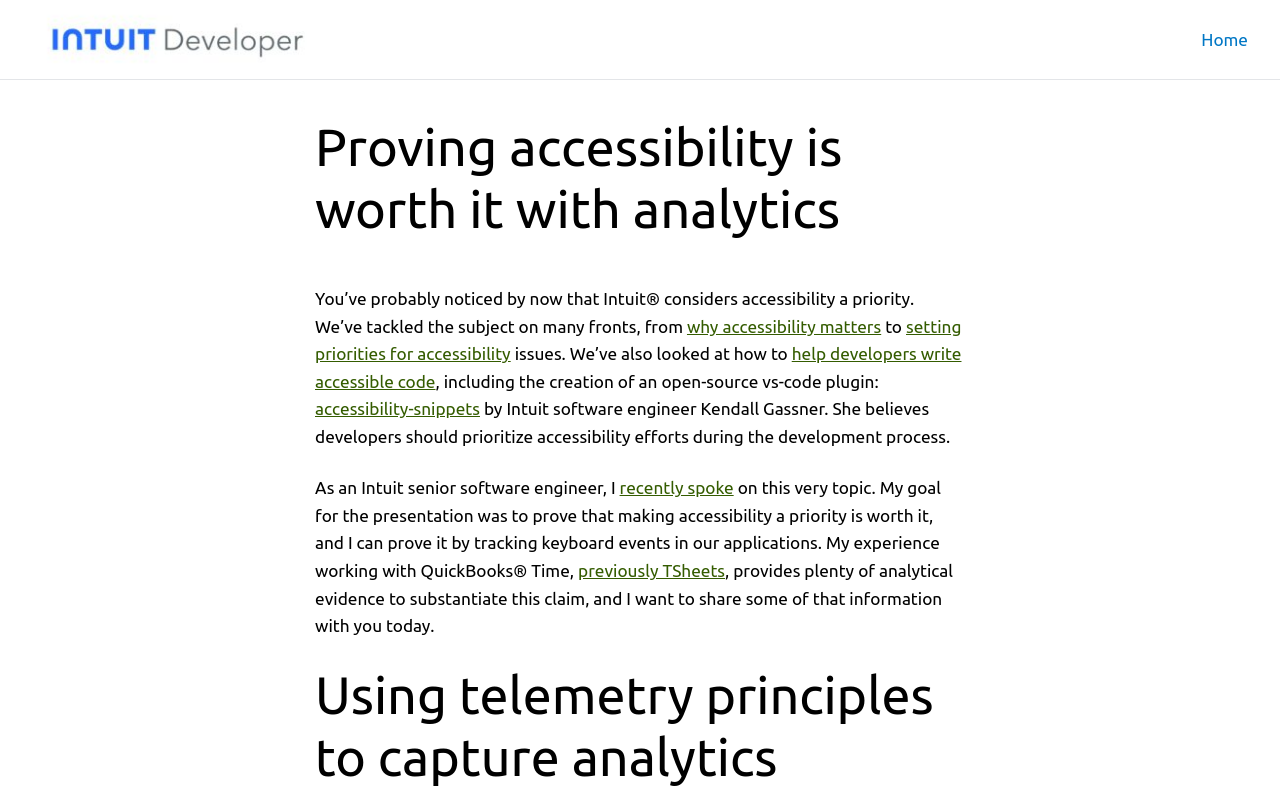Answer this question in one word or a short phrase: What is the topic of the presentation mentioned in the webpage?

Accessibility